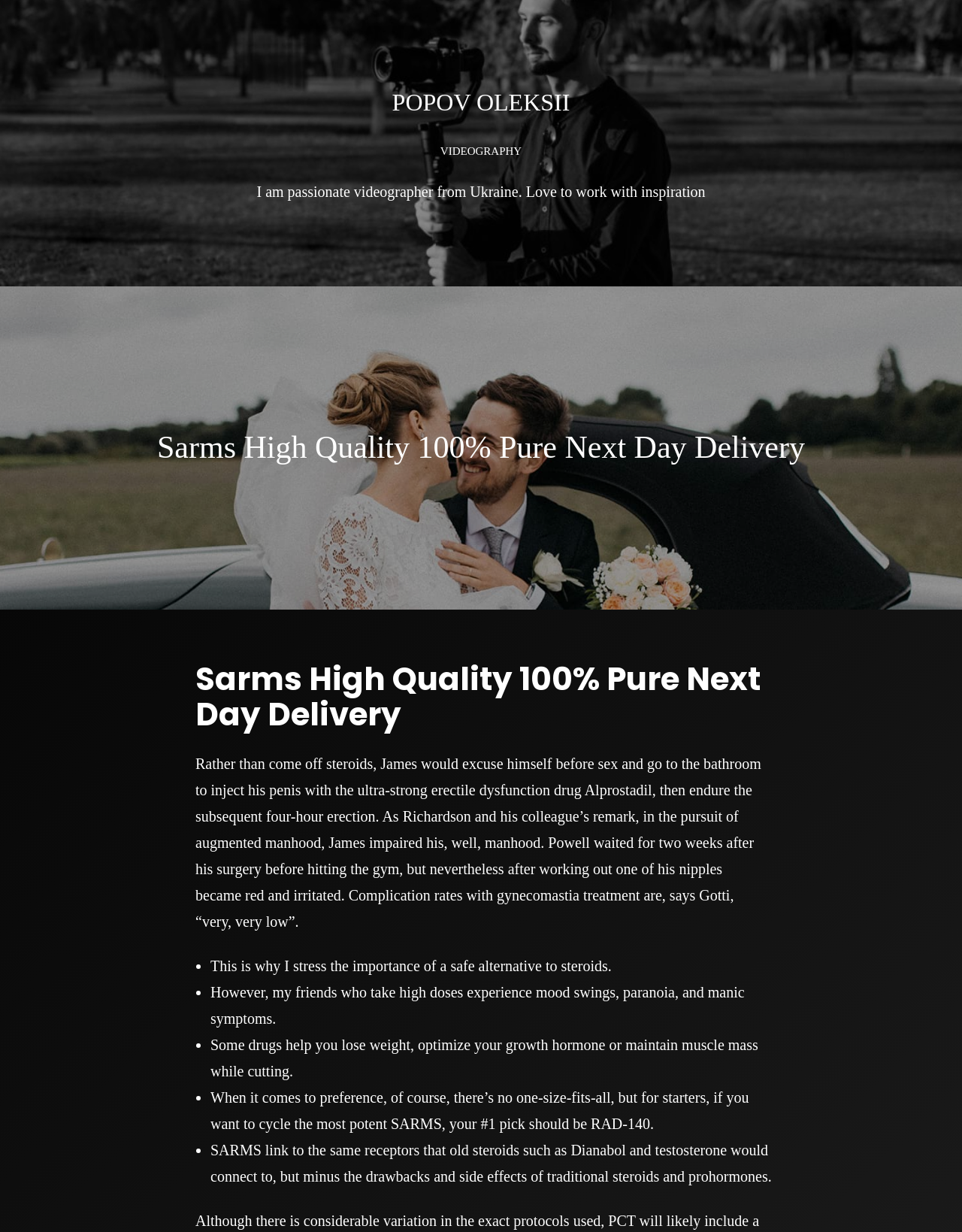Please look at the image and answer the question with a detailed explanation: What do SARMS link to?

According to the static text 'SARMS link to the same receptors that old steroids such as Dianabol and testosterone would connect to, but minus the drawbacks and side effects of traditional steroids and prohormones.', it can be inferred that SARMS link to the same receptors as traditional steroids.